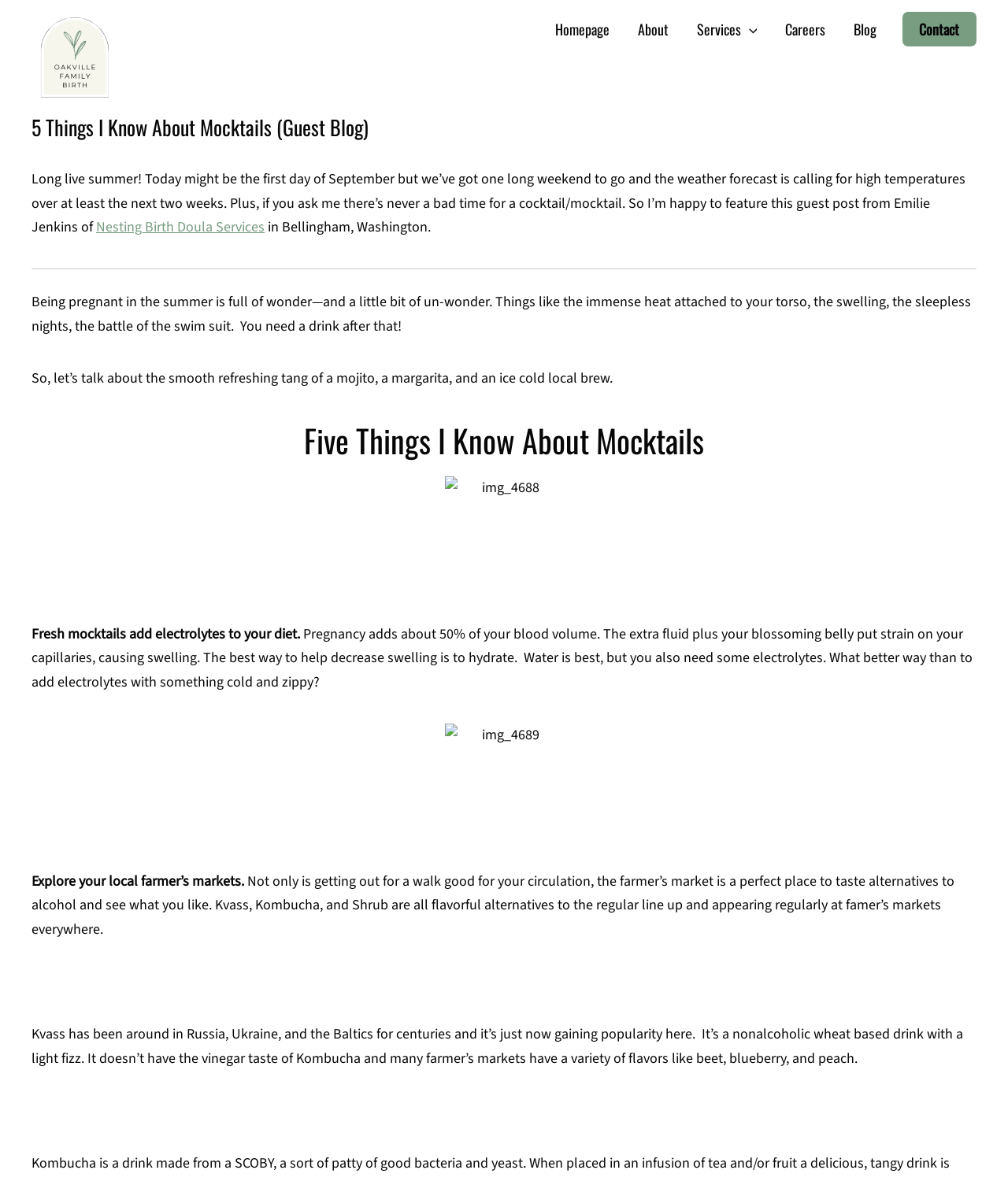Identify the bounding box coordinates of the specific part of the webpage to click to complete this instruction: "Contact Oakville Family Birth".

[0.895, 0.01, 0.969, 0.039]